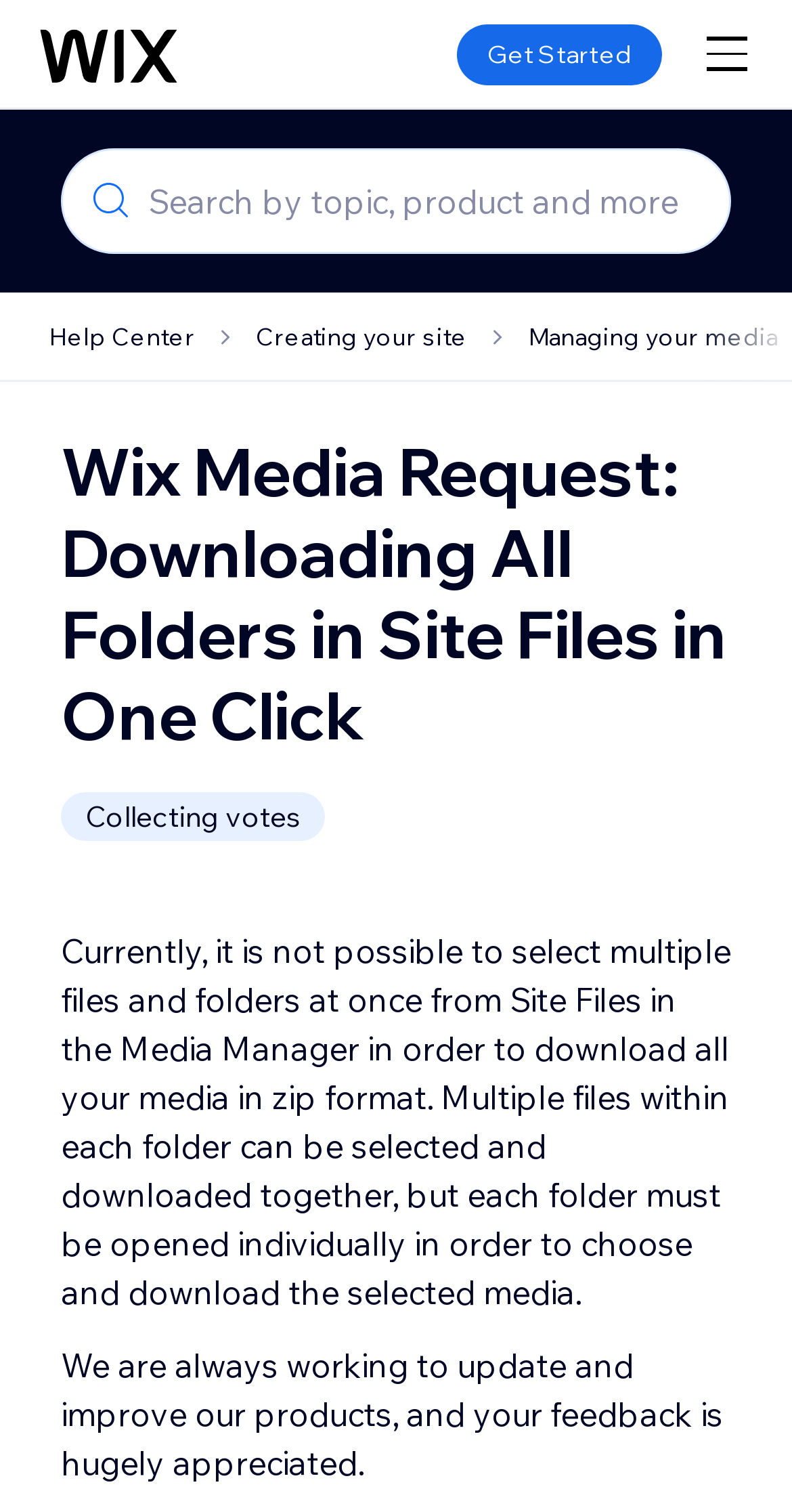Provide the bounding box coordinates of the HTML element described by the text: "Help Center".

[0.046, 0.206, 0.262, 0.238]